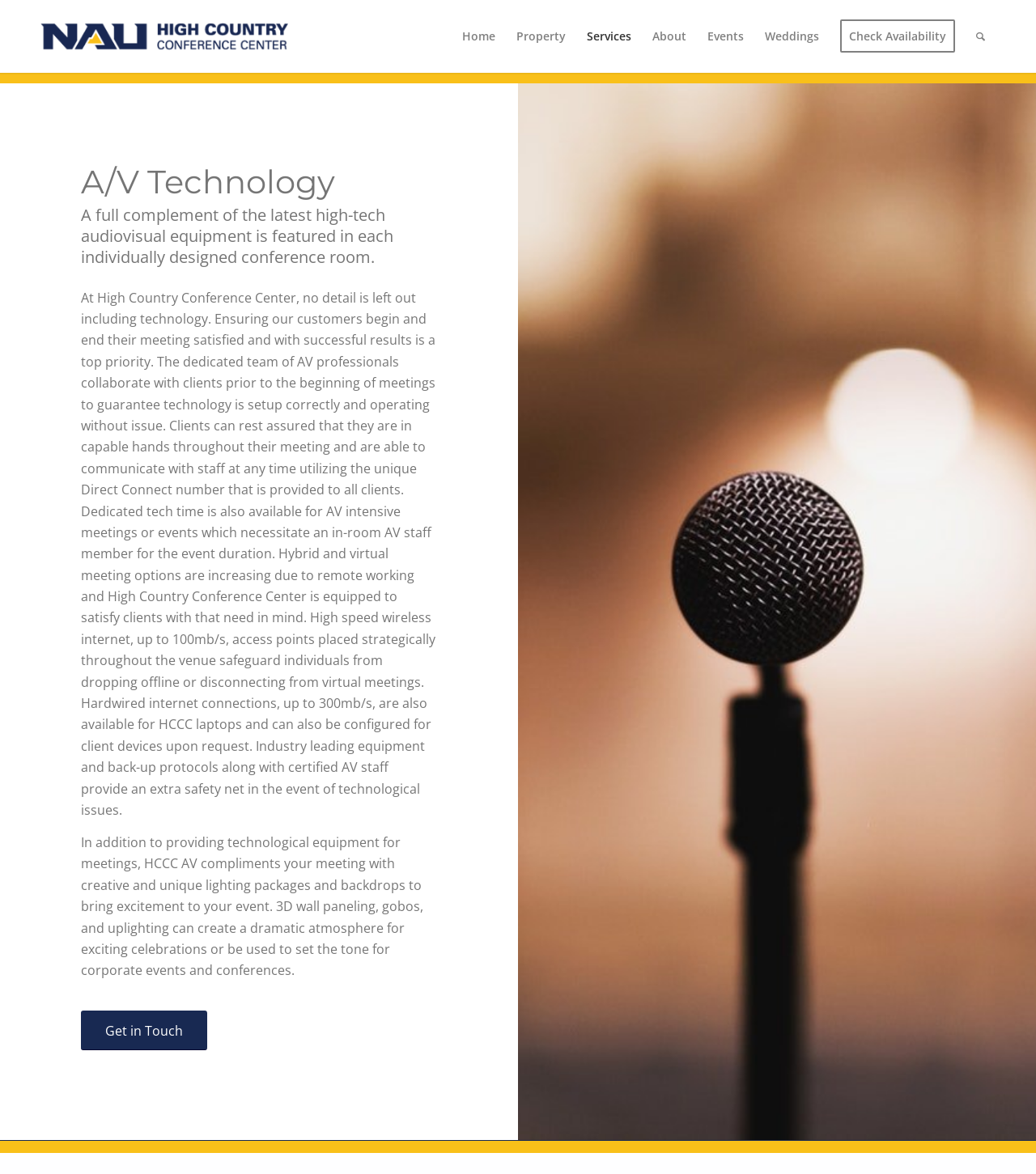Please provide a short answer using a single word or phrase for the question:
How many links are in the top navigation menu?

8